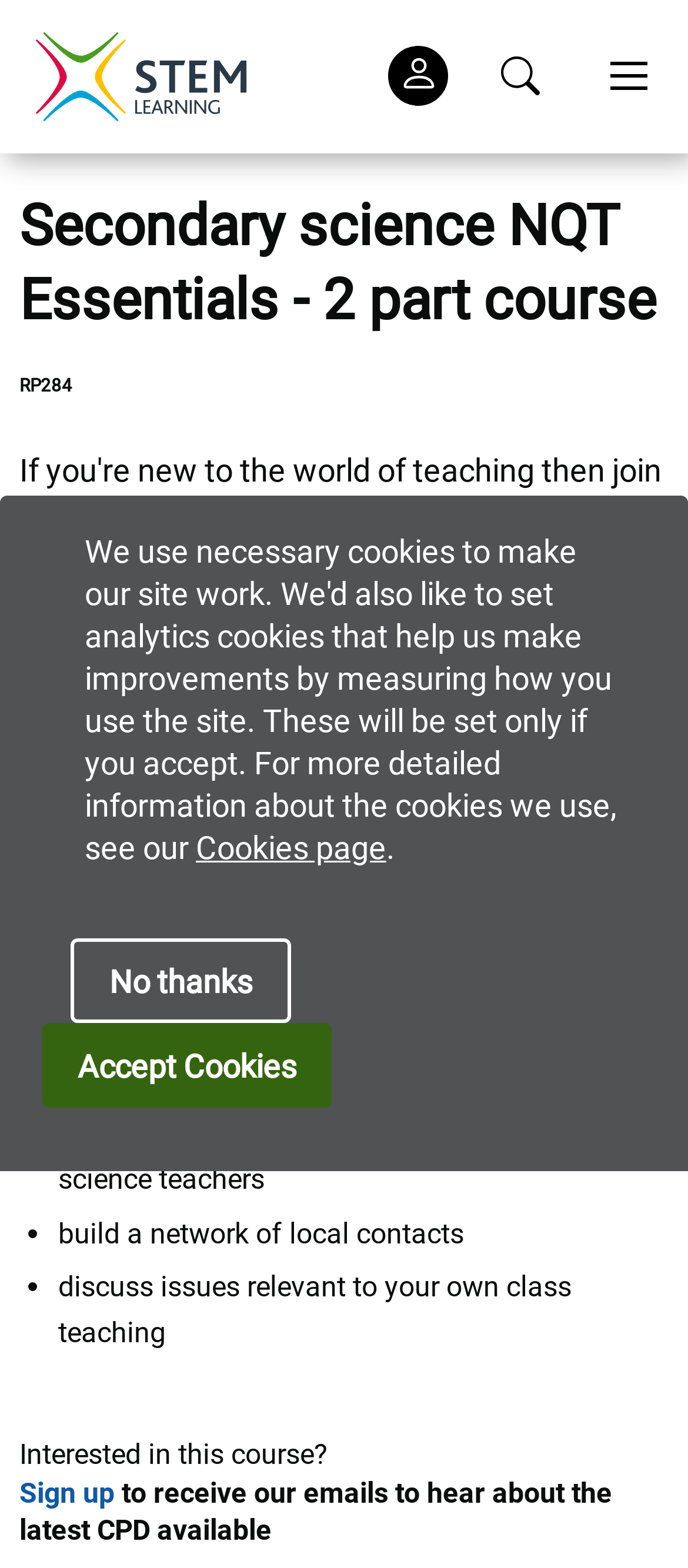Answer the question below with a single word or a brief phrase: 
How many outcomes are listed for the course?

Four